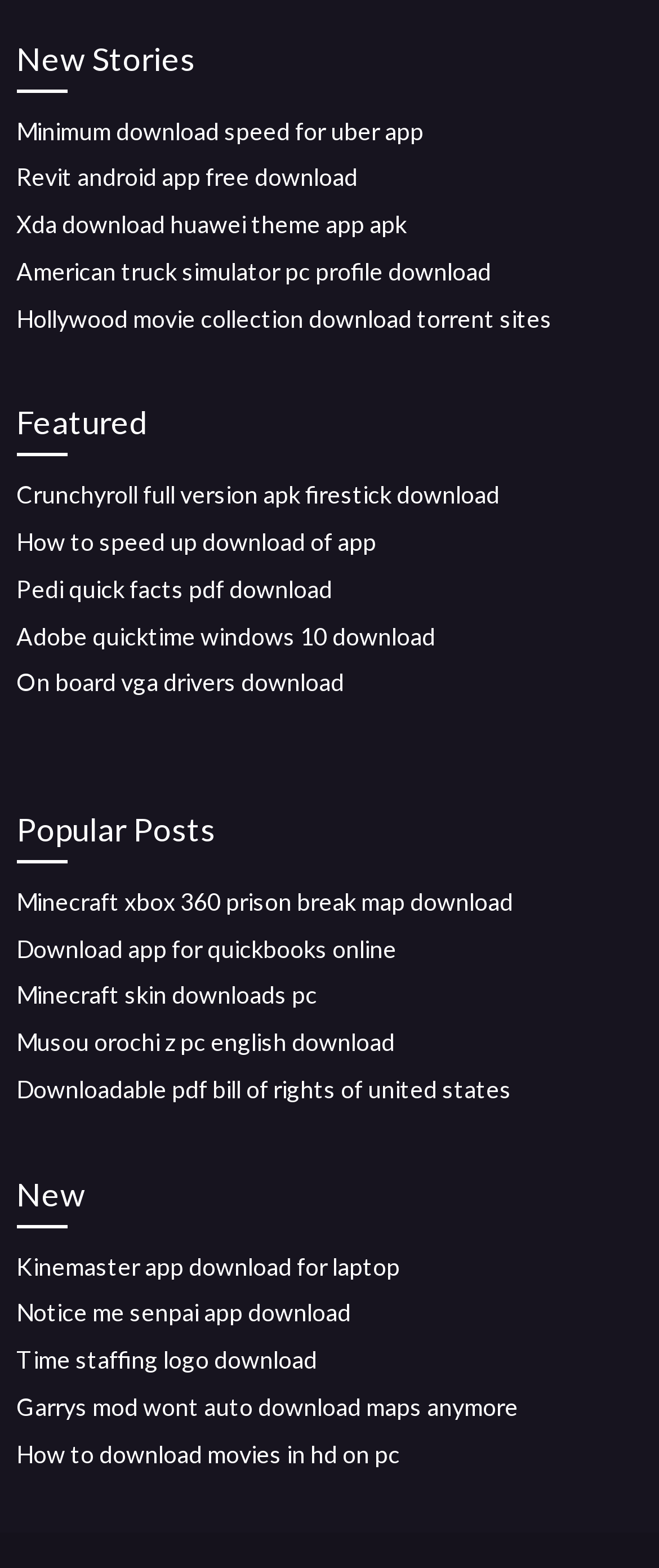Determine the coordinates of the bounding box for the clickable area needed to execute this instruction: "Access 'Kinemaster app download for laptop'".

[0.025, 0.798, 0.607, 0.816]